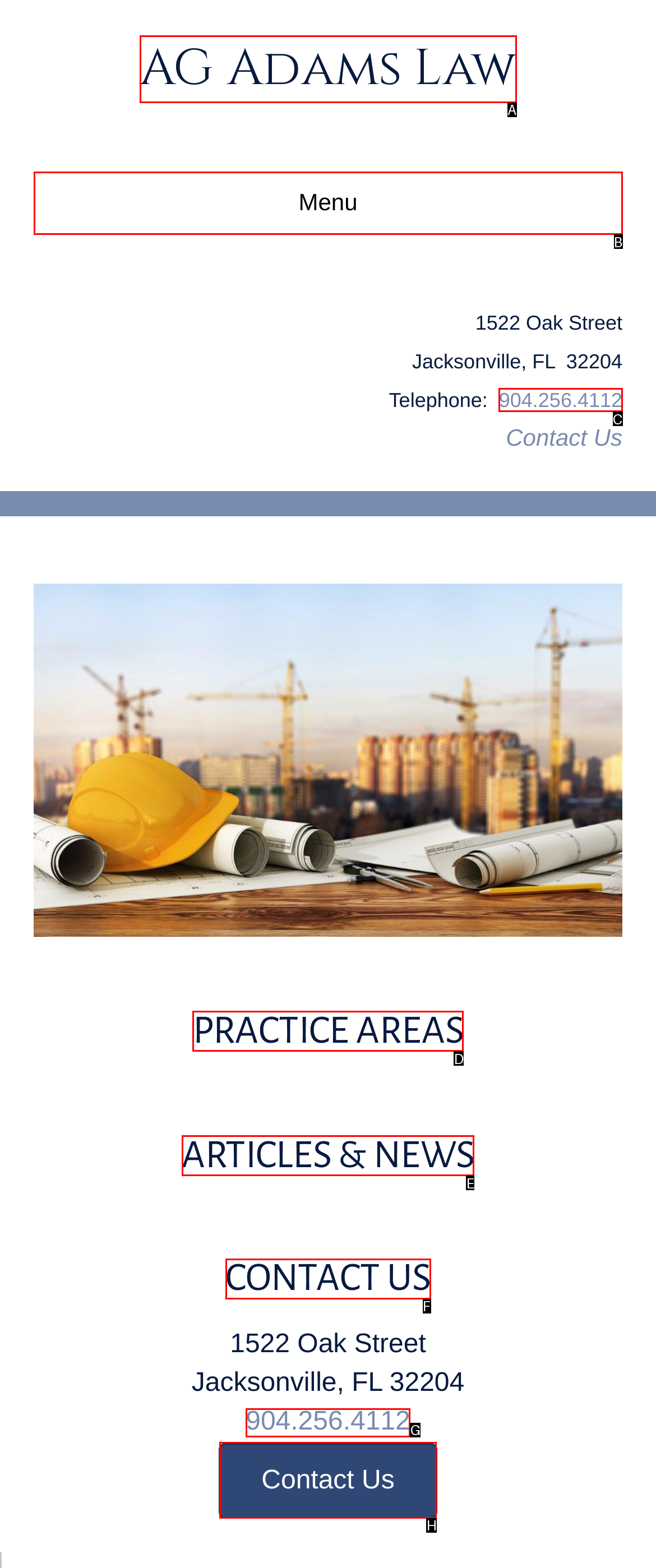For the task: Read 'ARTICLES & NEWS', identify the HTML element to click.
Provide the letter corresponding to the right choice from the given options.

E